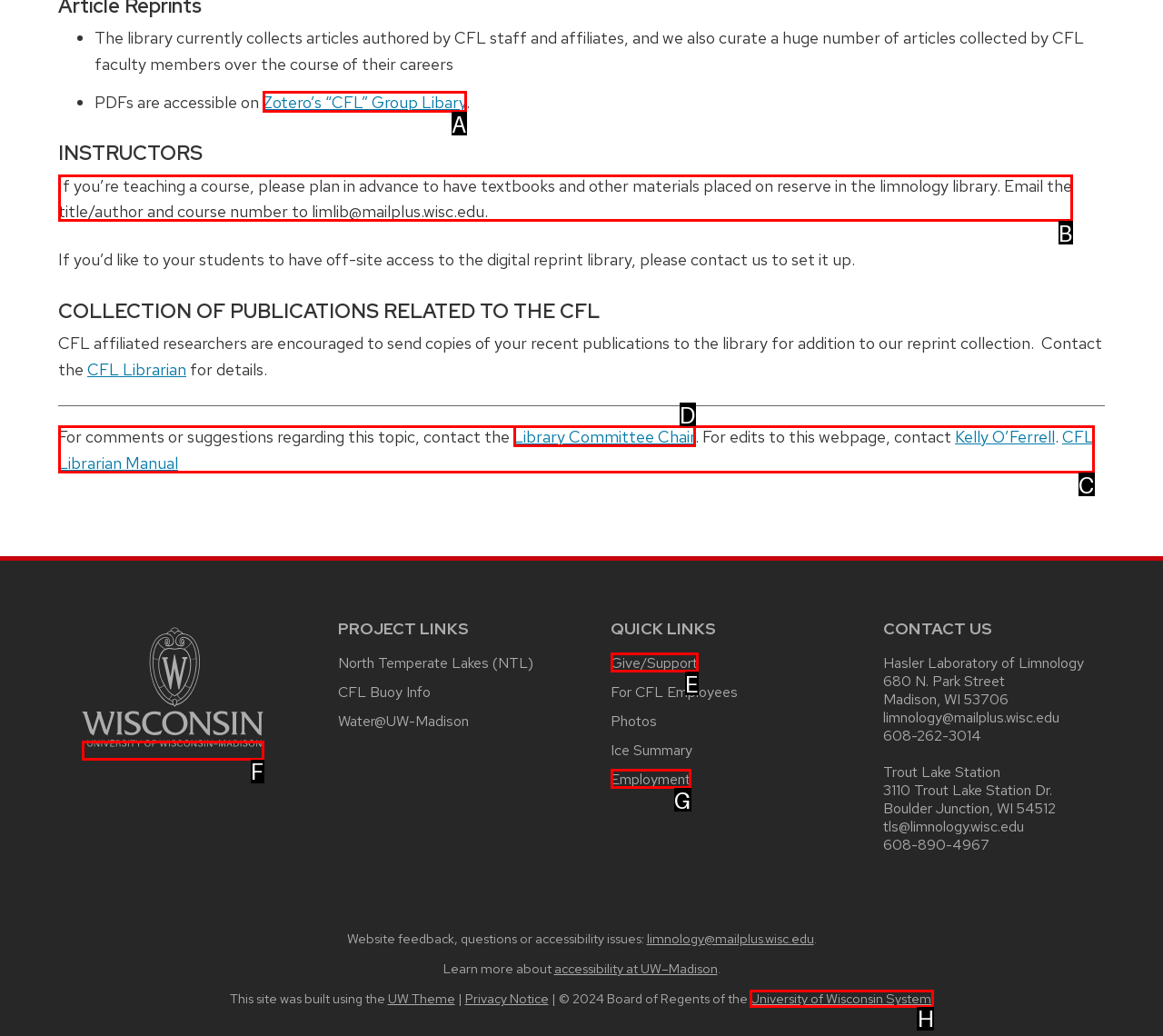Select the appropriate letter to fulfill the given instruction: Browse the Categories section
Provide the letter of the correct option directly.

None